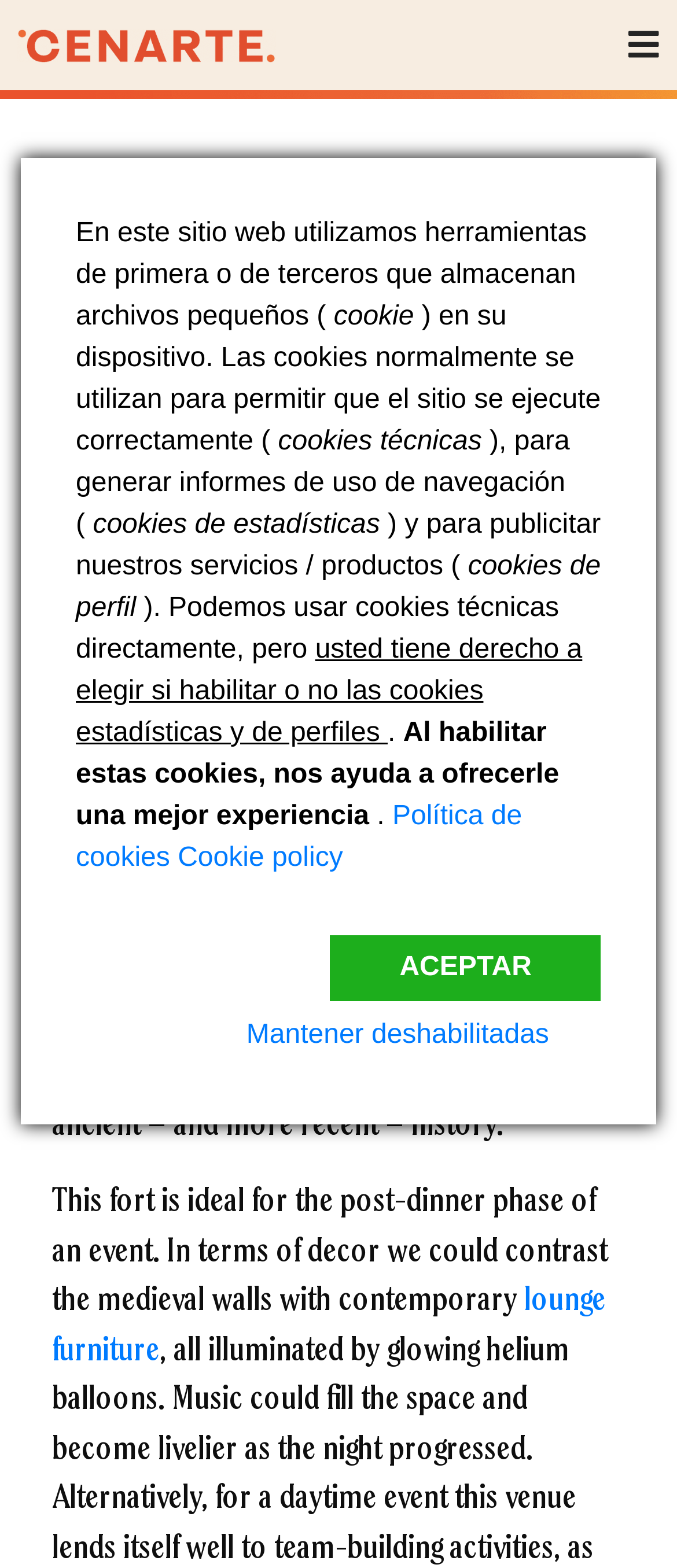Bounding box coordinates are specified in the format (top-left x, top-left y, bottom-right x, bottom-right y). All values are floating point numbers bounded between 0 and 1. Please provide the bounding box coordinate of the region this sentence describes: lounge furniture

[0.077, 0.814, 0.895, 0.874]